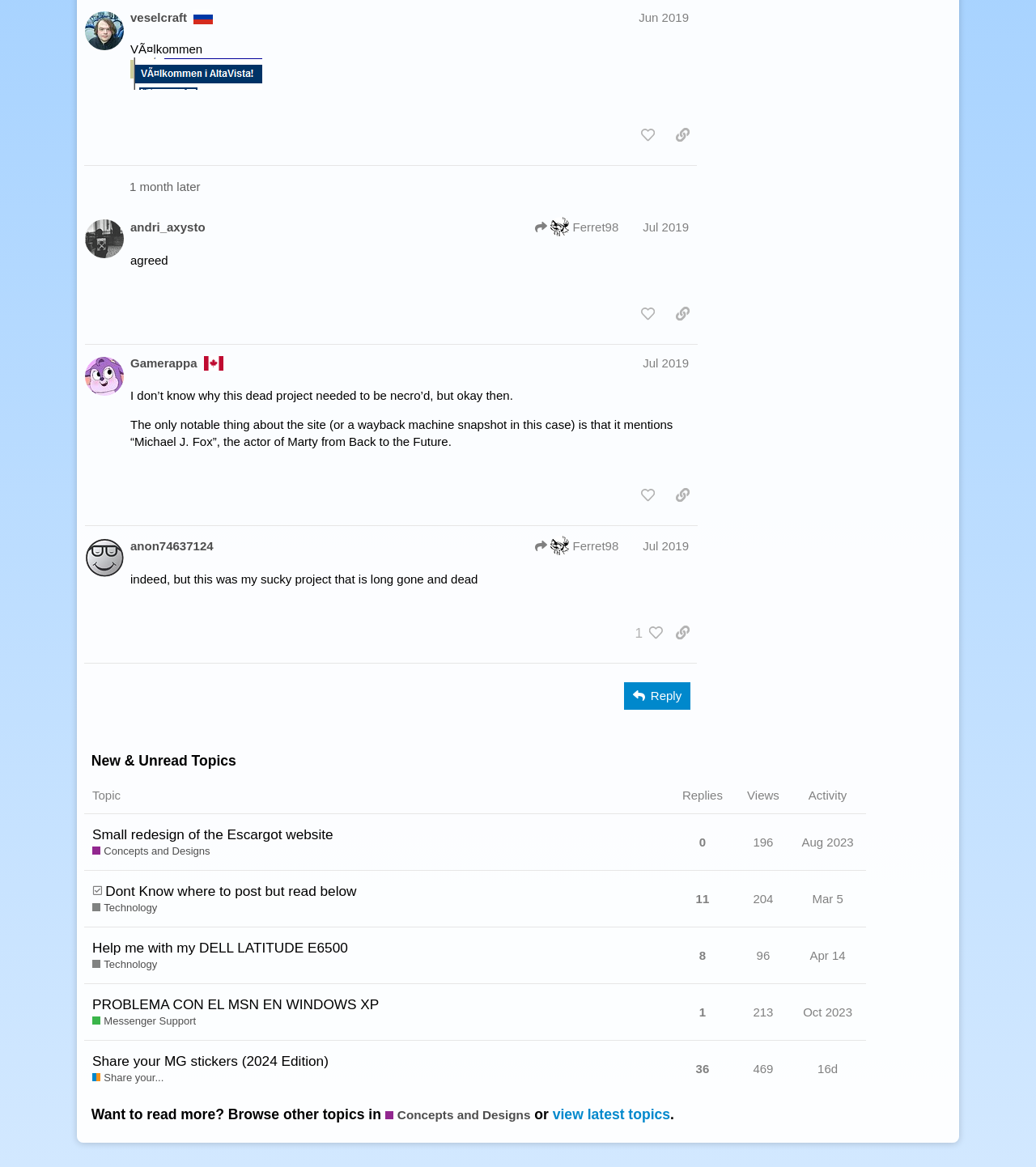What is the date of the post by Gamerappa?
Please give a well-detailed answer to the question.

I found the post by Gamerappa in the region 'post #12 by @Gamerappa' and checked the generic element that contains the date, which is Jul 19, 2019 7:49 pm.